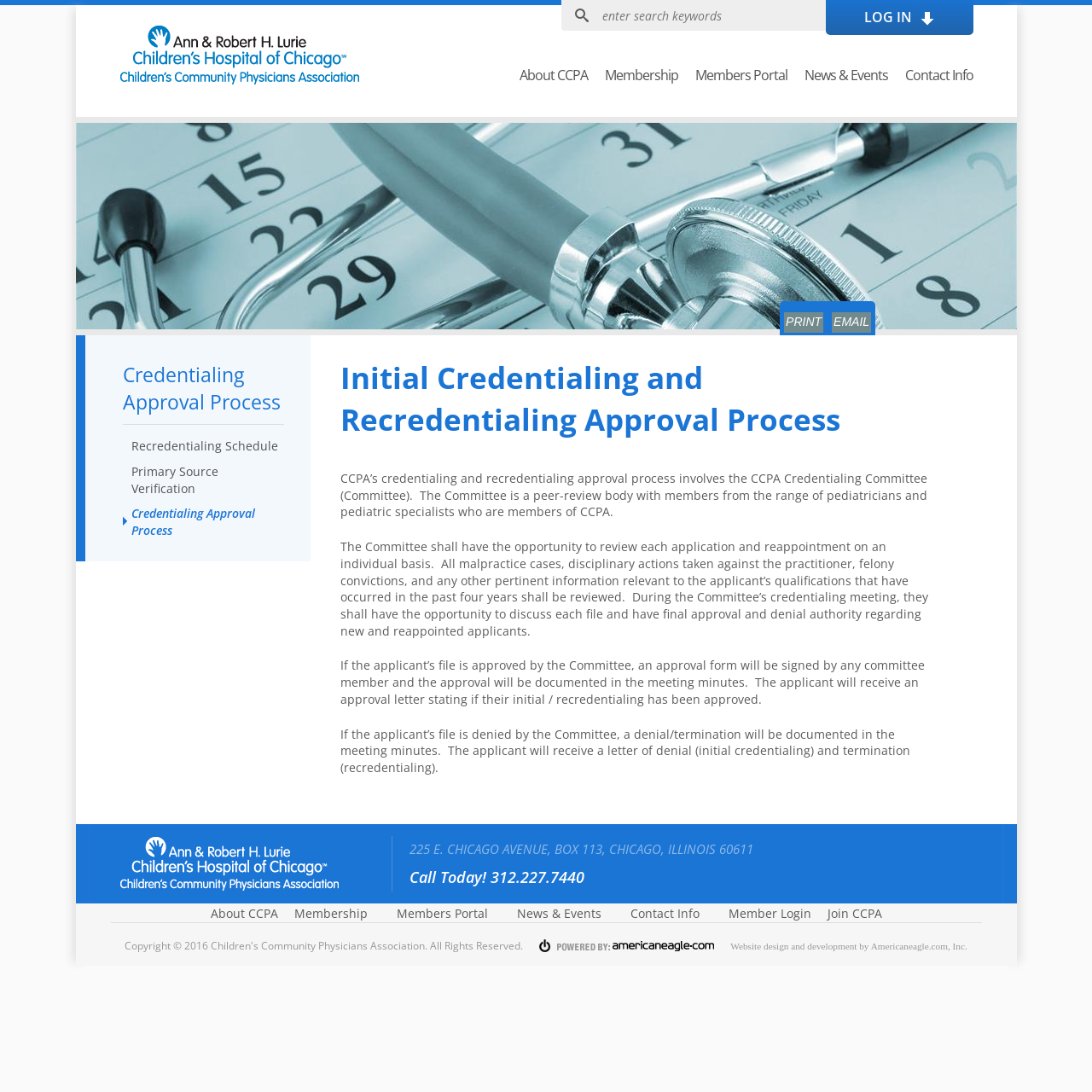Give a concise answer using one word or a phrase to the following question:
What is the color of the banner?

Unknown